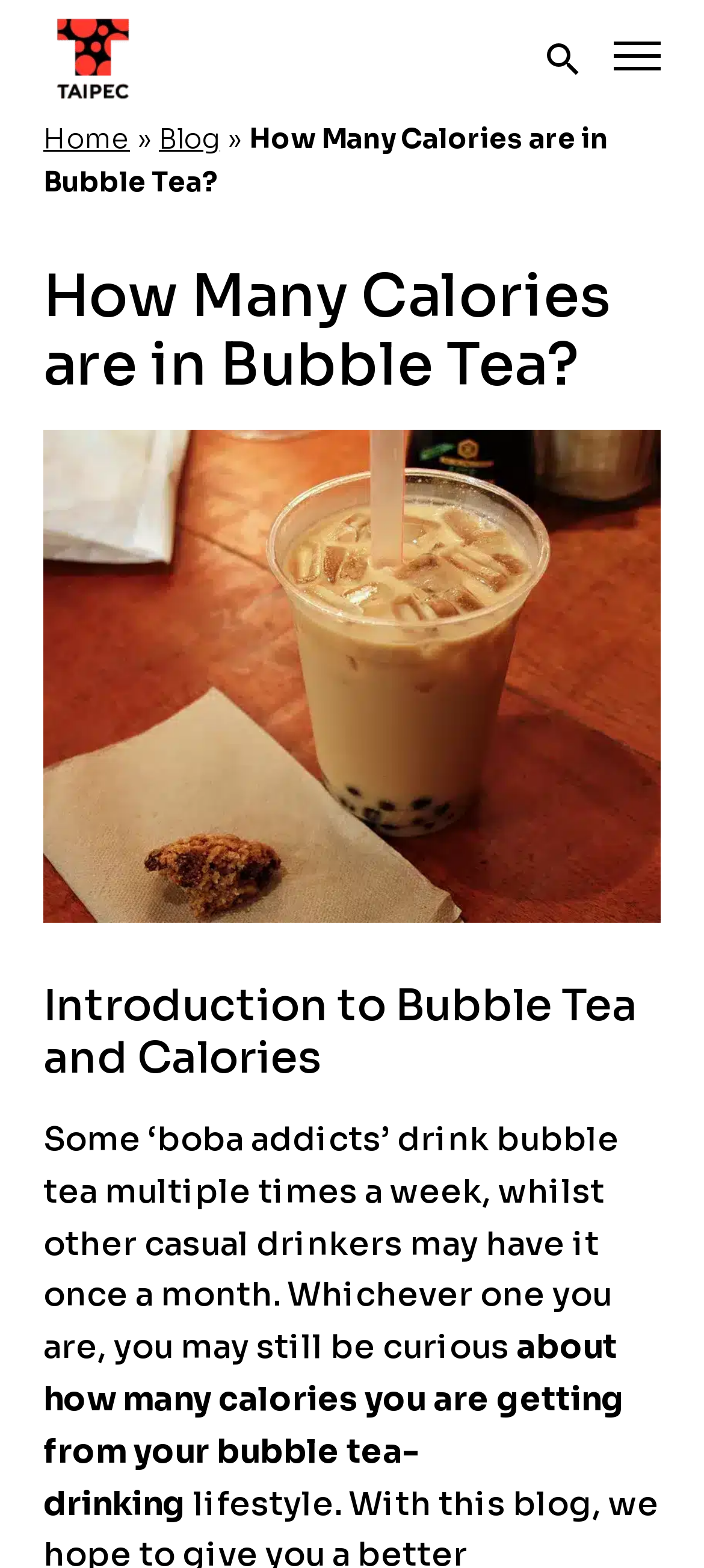What is the purpose of the search button?
Use the screenshot to answer the question with a single word or phrase.

To search the website